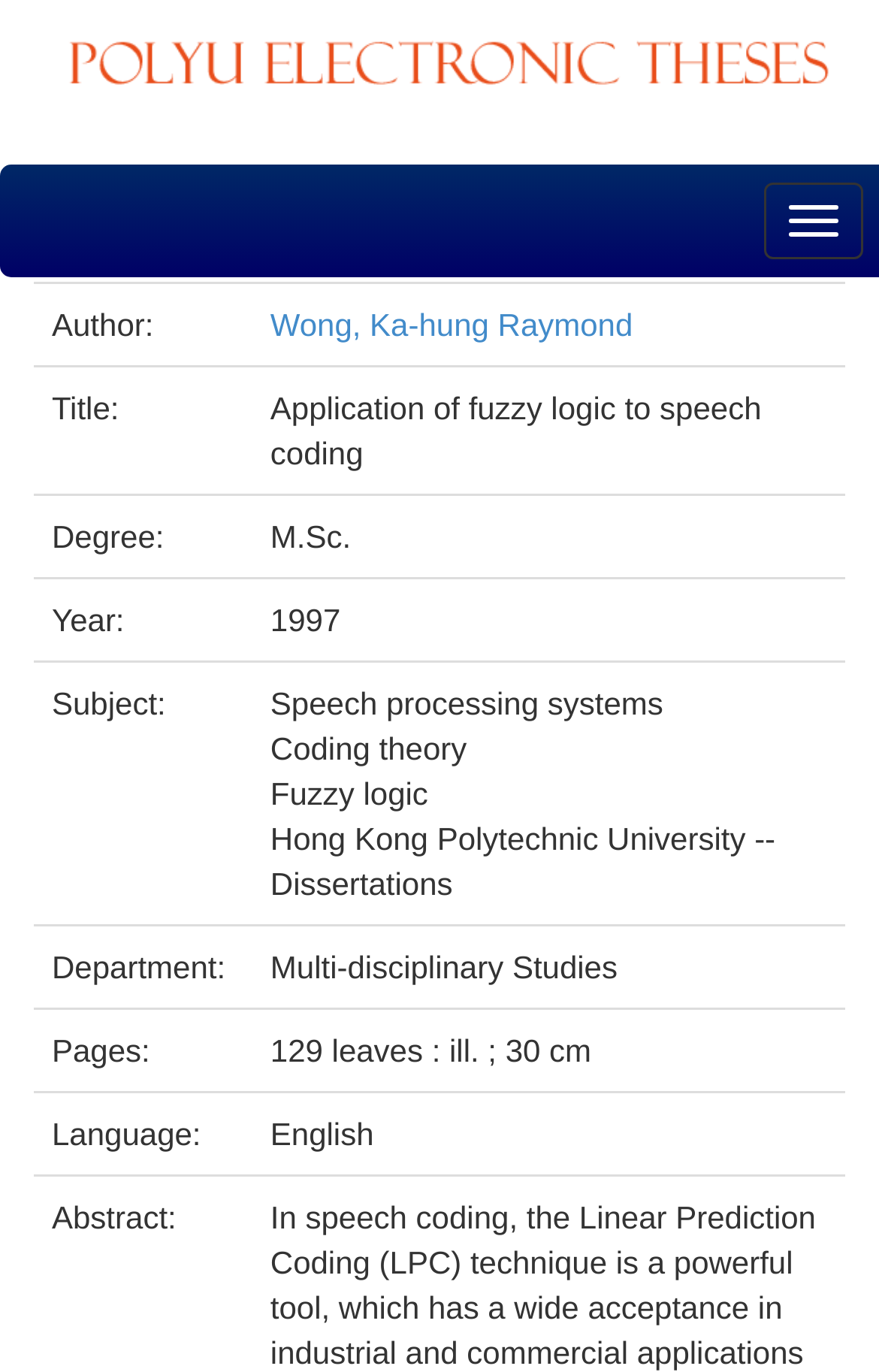Describe all the key features of the webpage in detail.

The webpage is about a thesis titled "Application of fuzzy logic to speech coding" by Wong, Ka-hung Raymond. At the top, there is a link and an image, spanning almost the entire width of the page. Below this, there is a button on the right side of the page.

The main content of the page is organized into a grid with multiple rows. Each row contains two grid cells, with the left cell displaying a label and the right cell displaying the corresponding information. The labels and information are arranged in a vertical sequence, with the labels "Author:", "Title:", "Degree:", "Year:", "Subject:", "Department:", "Pages:", and "Language:".

The information provided includes the author's name, title of the thesis, degree earned, year of completion, subjects related to the thesis, department, number of pages, and language of the thesis. The subject field is a long description that includes keywords such as "Speech processing systems", "Coding theory", "Fuzzy logic", and "Hong Kong Polytechnic University -- Dissertations".